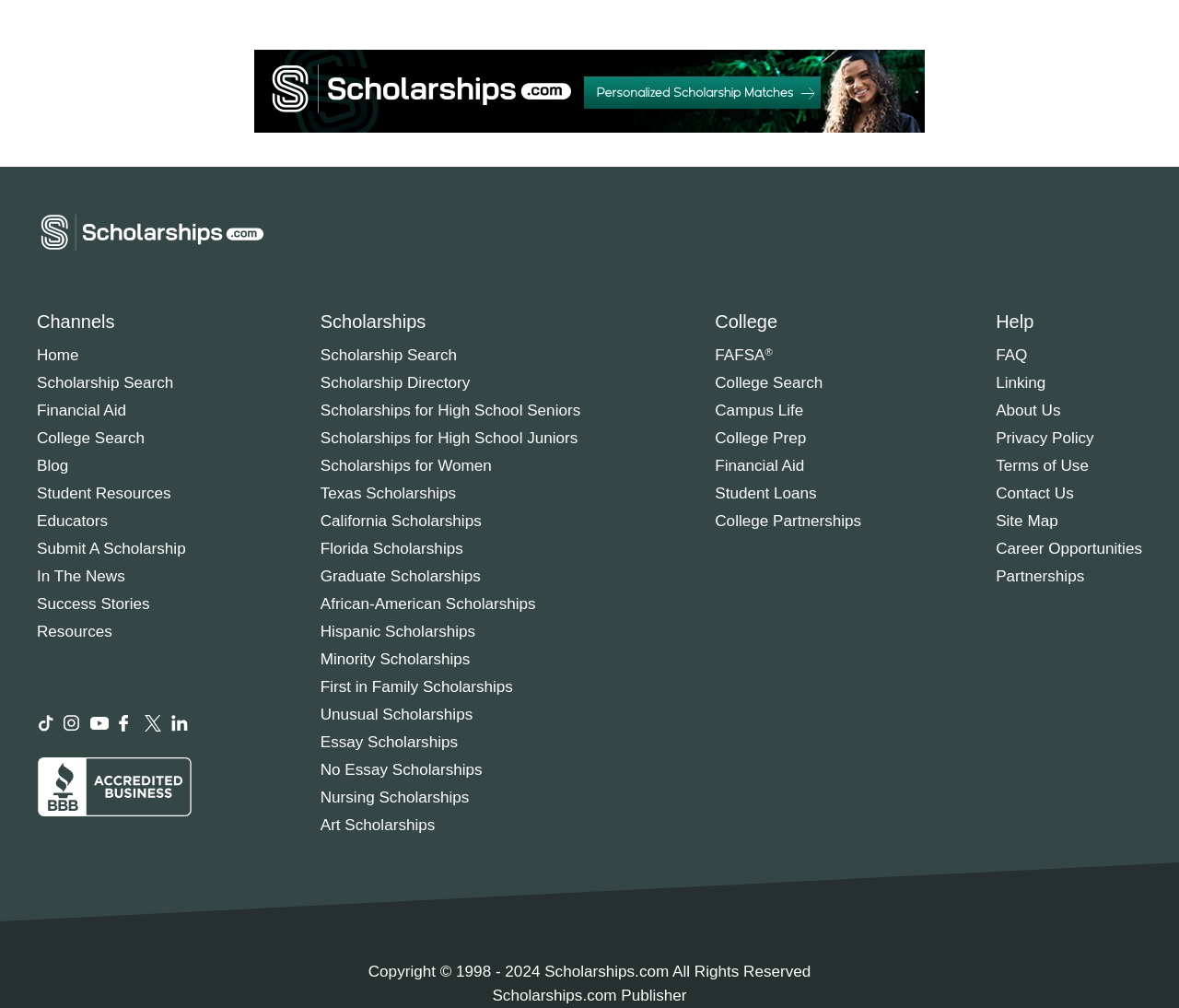What social media platforms does this website have a presence on?
Utilize the image to construct a detailed and well-explained answer.

The website has a presence on multiple social media platforms, including TikTok, Instagram, YouTube, Facebook, Twitter, and LinkedIn. These platforms are listed at the bottom of the page with their respective icons.